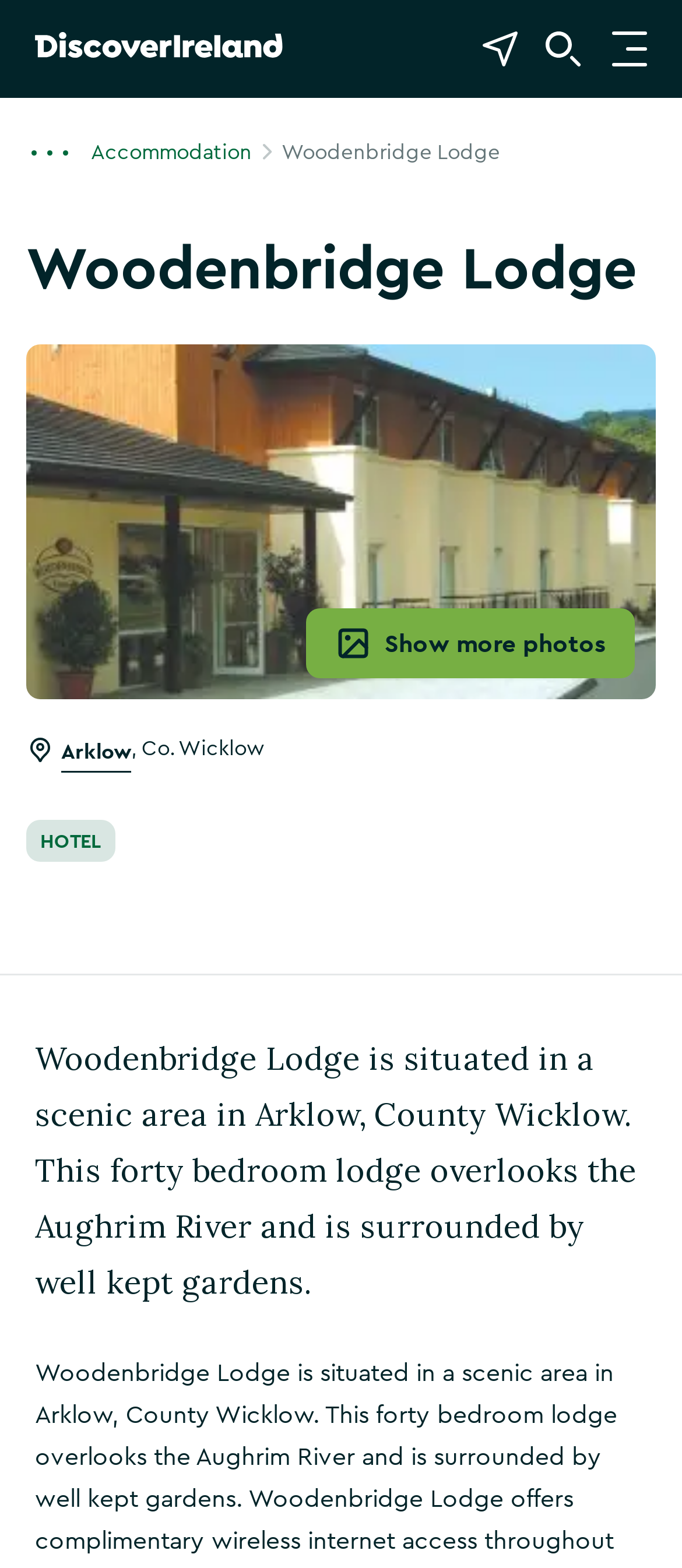How many bedrooms does the lodge have?
Kindly offer a comprehensive and detailed response to the question.

The answer can be found in the heading element that describes the lodge, which states 'This forty bedroom lodge overlooks the Aughrim River and is surrounded by well kept gardens.'